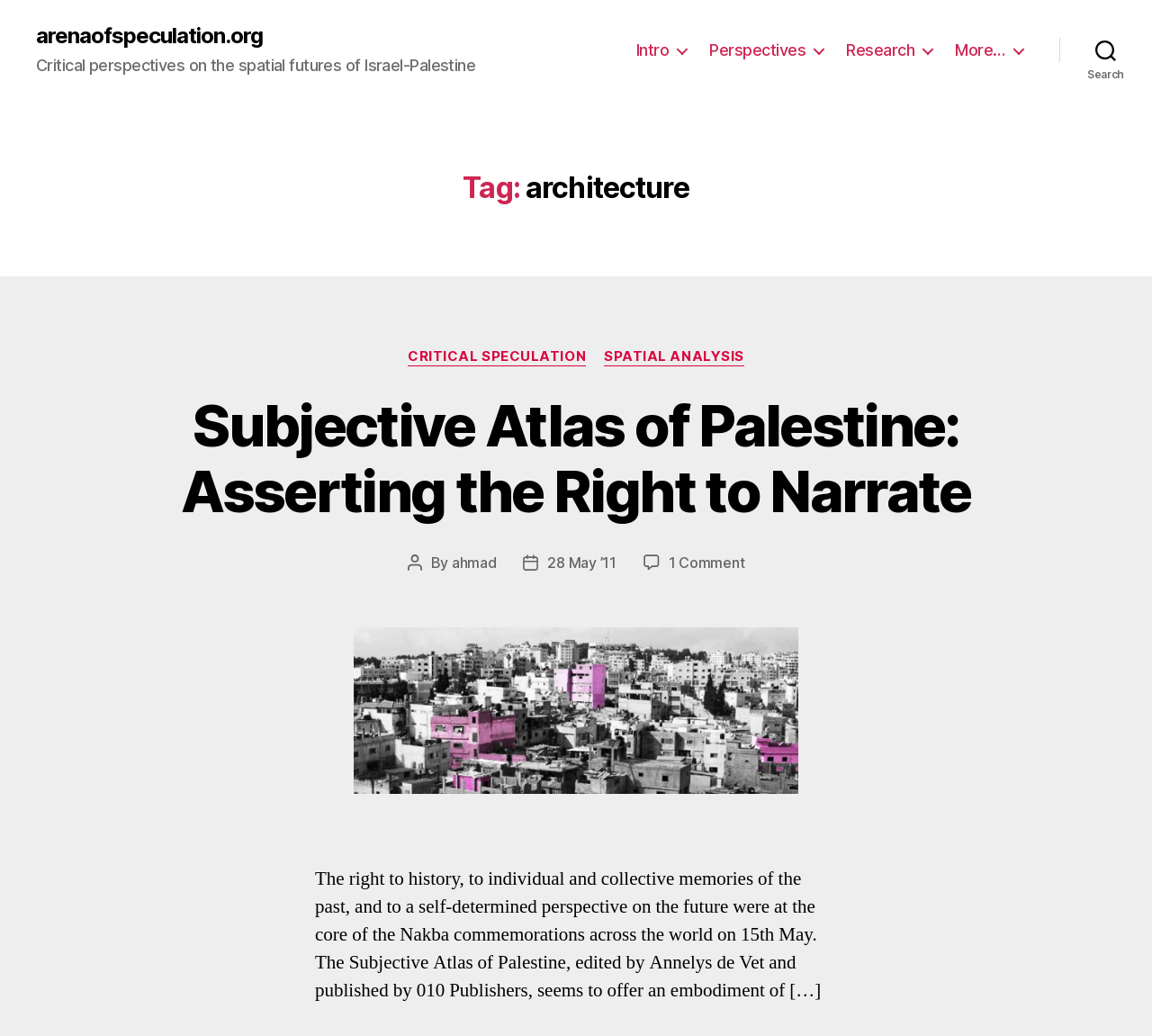Generate a comprehensive caption for the webpage you are viewing.

This webpage is about architecture, specifically focusing on critical perspectives on the spatial futures of Israel-Palestine. At the top left, there is a link to the website's homepage, "arenaofspeculation.org". Below it, a brief description of the website's focus is provided. 

On the top right, there is a horizontal navigation menu with links to "Intro", "Perspectives", "Research", and "More…". Next to it, a search button is located. 

The main content of the webpage is divided into sections. The first section has a heading "Tag: architecture" and lists categories, including "CRITICAL SPECULATION" and "SPATIAL ANALYSIS", with links to related topics. 

Below this section, there is a featured article titled "Subjective Atlas of Palestine: Asserting the Right to Narrate". The article has a link to its full content, and it is accompanied by information about the post author, "ahmad", and the post date, "28 May ’11". There is also a link to comments on the article. 

To the right of the article's title, there is an image related to the article, titled "Subjective Atlas of Palestine". 

The article's content is a brief summary of the book "Subjective Atlas of Palestine", edited by Annelys de Vet, which explores the right to history, individual and collective memories of the past, and self-determined perspectives on the future.